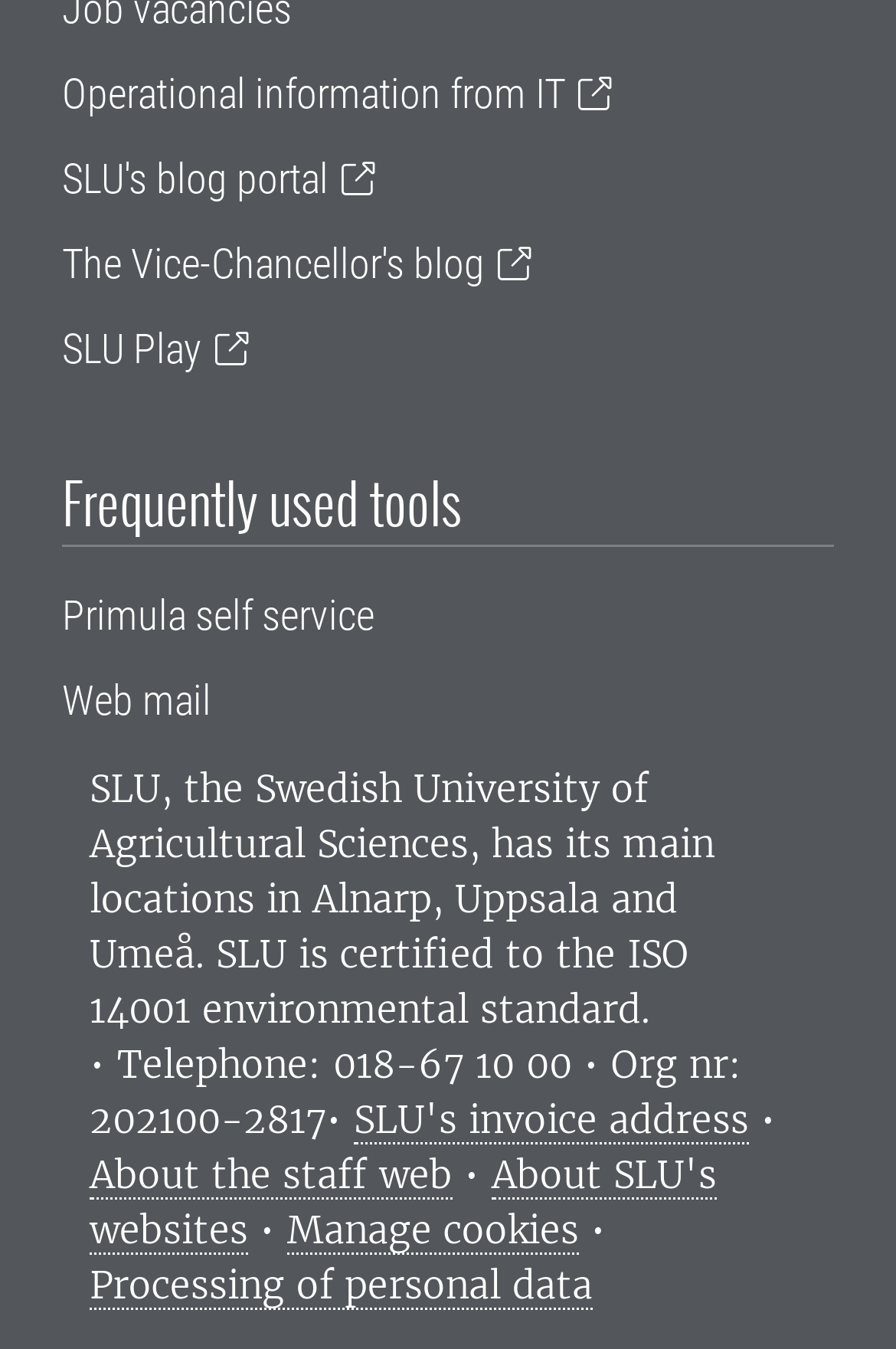Identify the coordinates of the bounding box for the element that must be clicked to accomplish the instruction: "Visit the blog portal".

[0.069, 0.114, 0.417, 0.15]